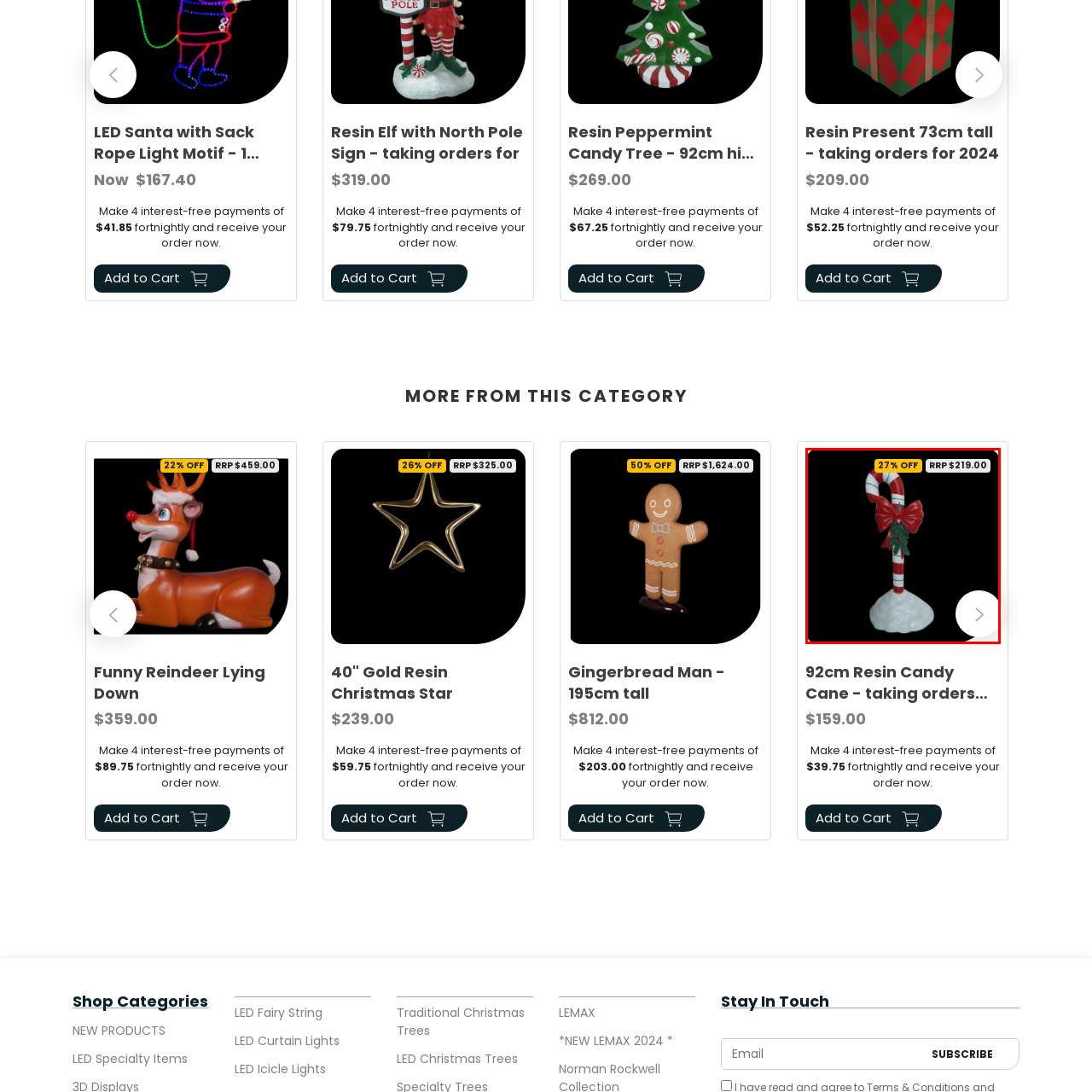Give an in-depth description of the image within the red border.

This charming 92cm Resin Candy Cane is ideal for adding a festive touch to your holiday decor. Adorned with a vibrant red bow and a hint of greenery, it stands proudly atop a snowy white base, embodying the spirit of Christmas. Currently offered at an enticing 27% off, its regular retail price is $219.00, making it a delightful and affordable festive accent for your home.